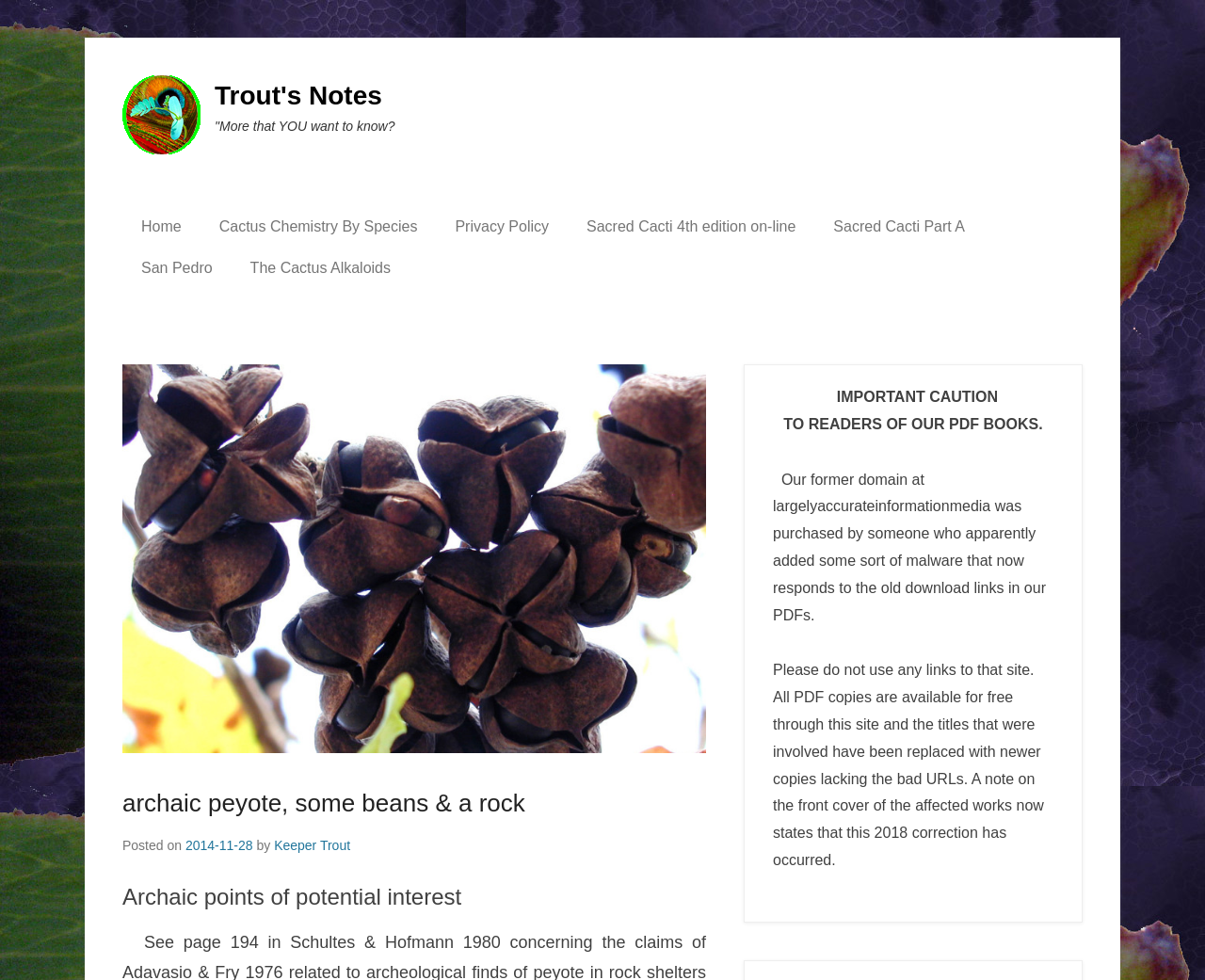Find the bounding box coordinates for the area you need to click to carry out the instruction: "Check the 'Sacred Cacti 4th edition on-line' link". The coordinates should be four float numbers between 0 and 1, indicated as [left, top, right, bottom].

[0.471, 0.21, 0.676, 0.253]